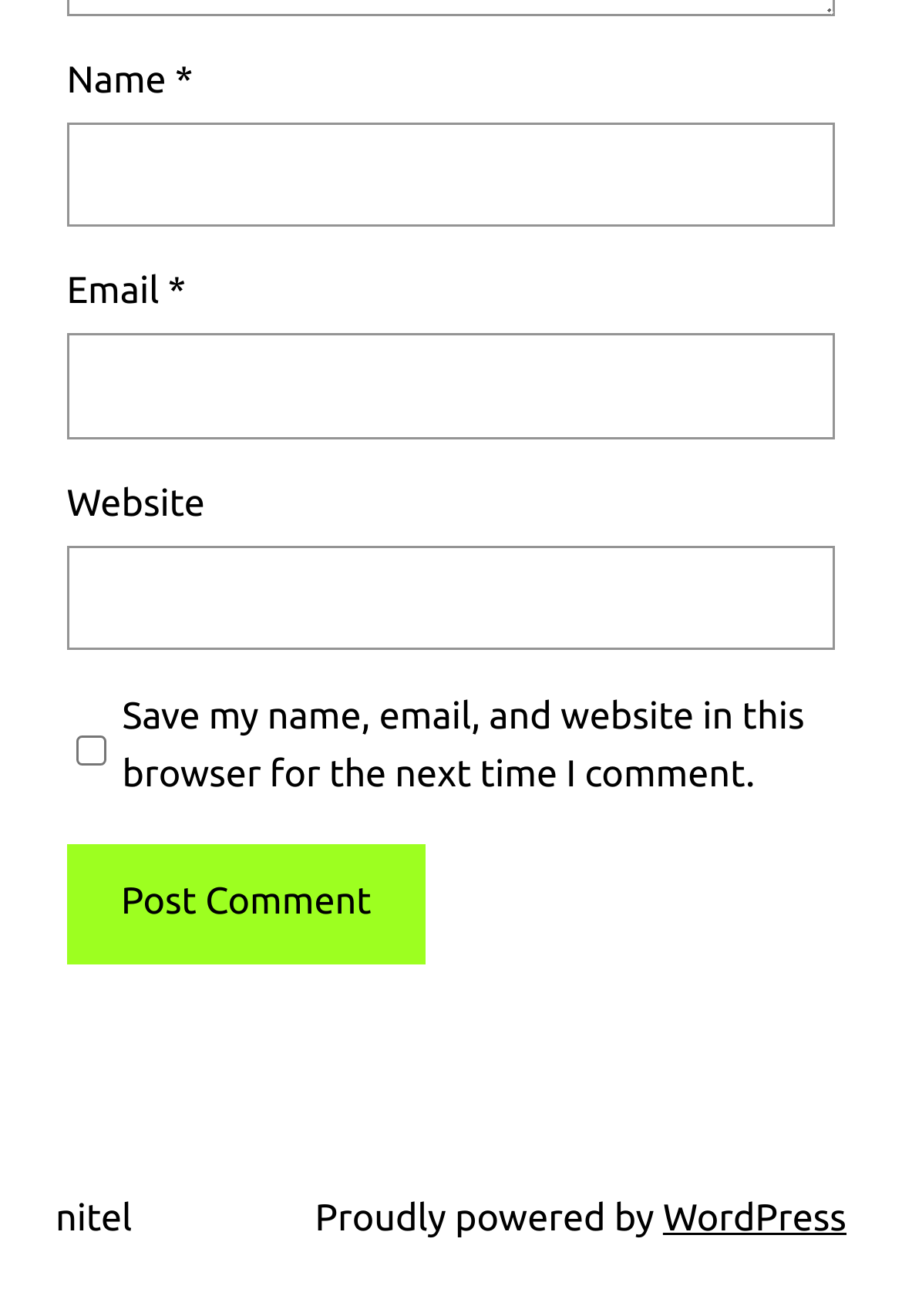Please find the bounding box coordinates in the format (top-left x, top-left y, bottom-right x, bottom-right y) for the given element description. Ensure the coordinates are floating point numbers between 0 and 1. Description: parent_node: Website name="url"

[0.074, 0.415, 0.926, 0.495]